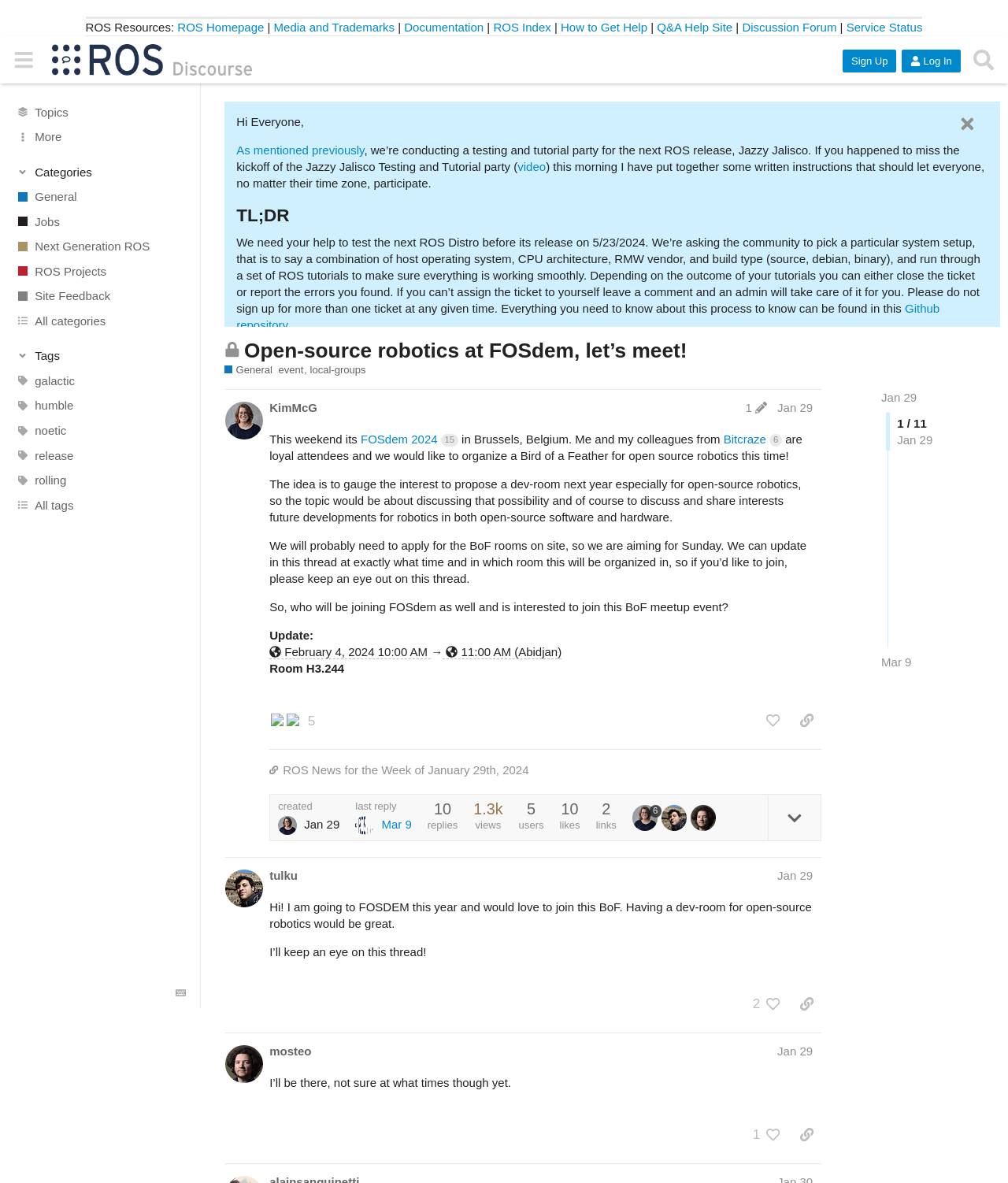Pinpoint the bounding box coordinates of the area that must be clicked to complete this instruction: "View the 'General' category".

[0.0, 0.156, 0.199, 0.177]